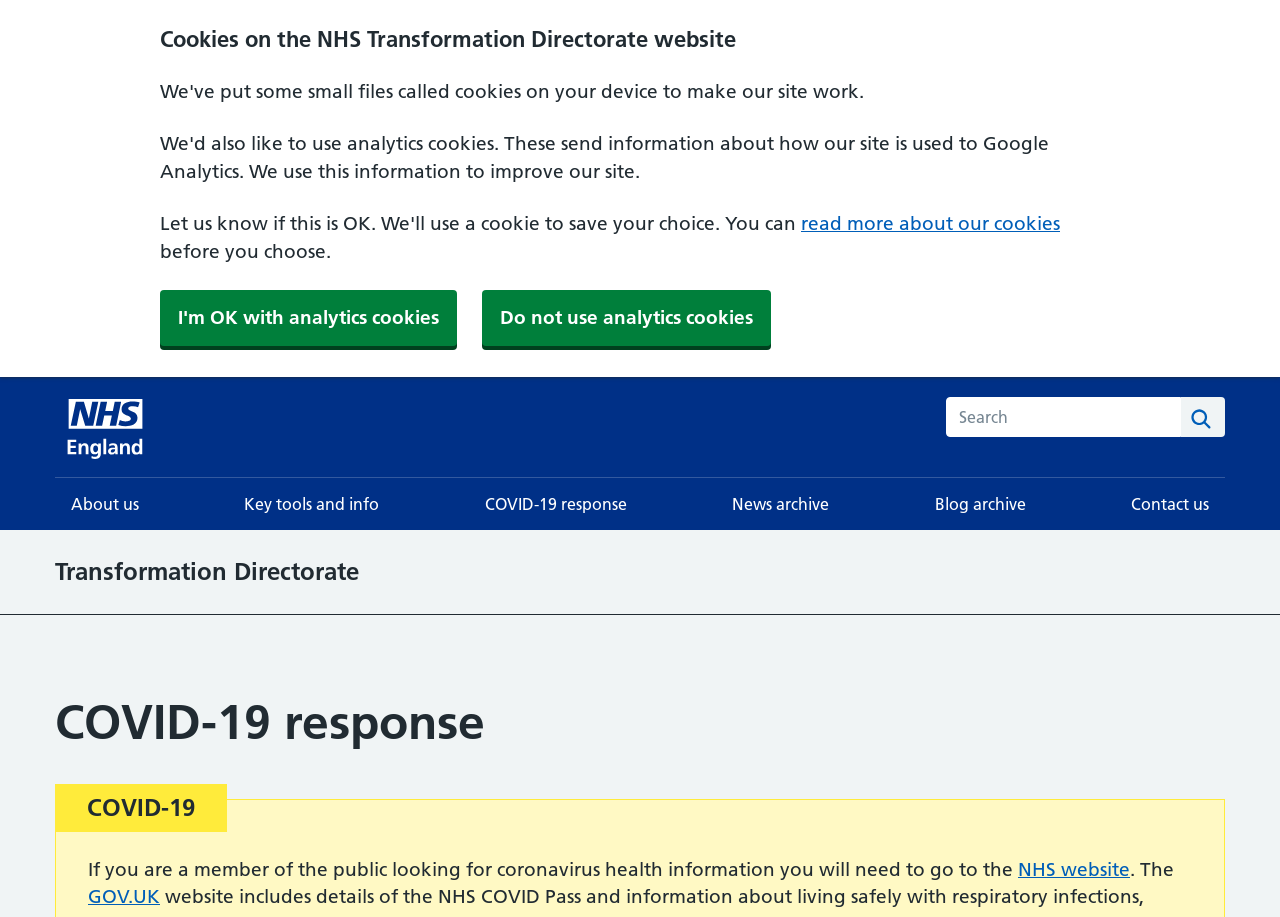Please identify the bounding box coordinates of the area I need to click to accomplish the following instruction: "Go to NHS homepage".

[0.043, 0.433, 0.124, 0.499]